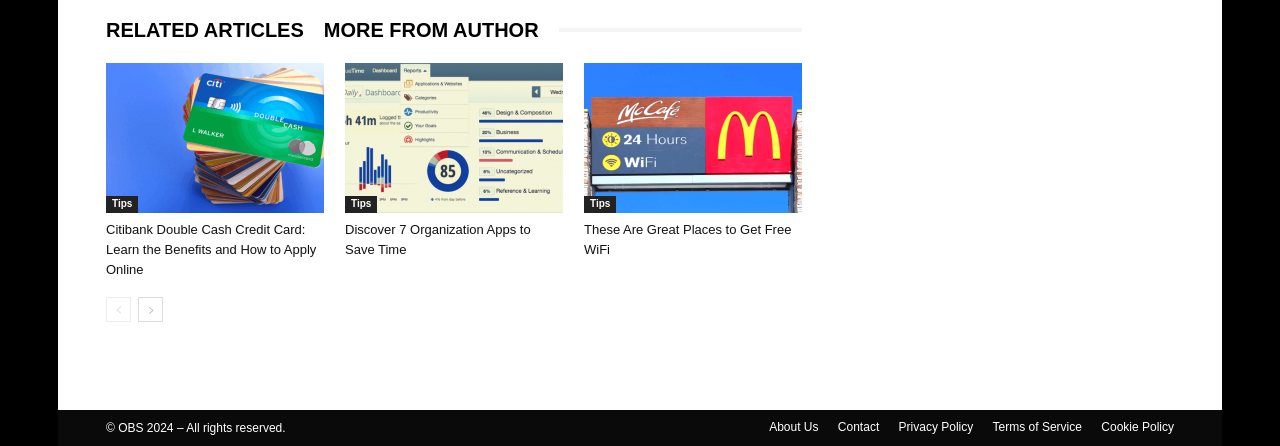Answer this question in one word or a short phrase: What is the title of the first article?

Citibank Double Cash Credit Card